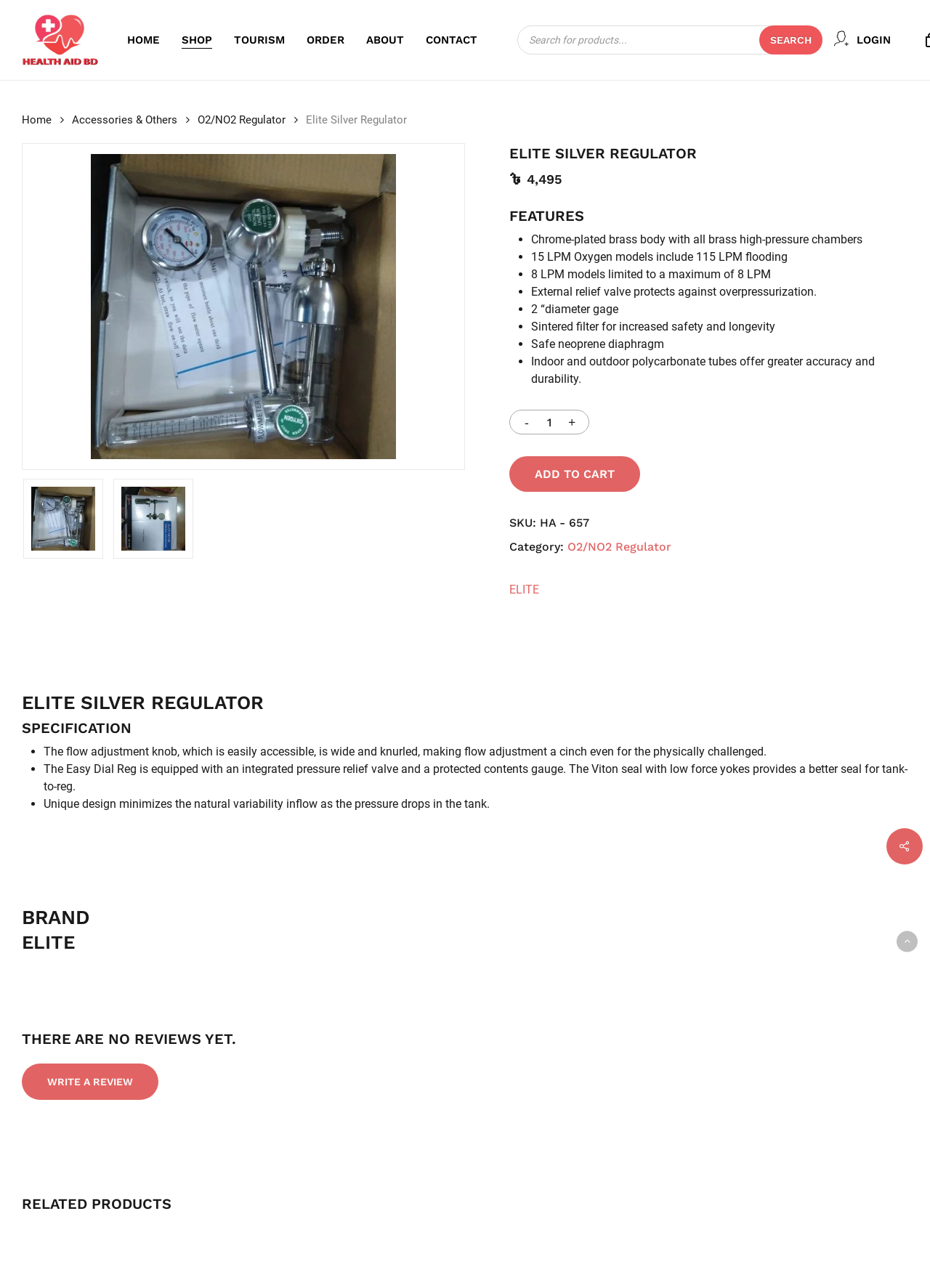Please study the image and answer the question comprehensively:
What is the category of the product?

The category of the product can be found in the link 'O2/NO2 Regulator' which is located below the 'Category:' StaticText.